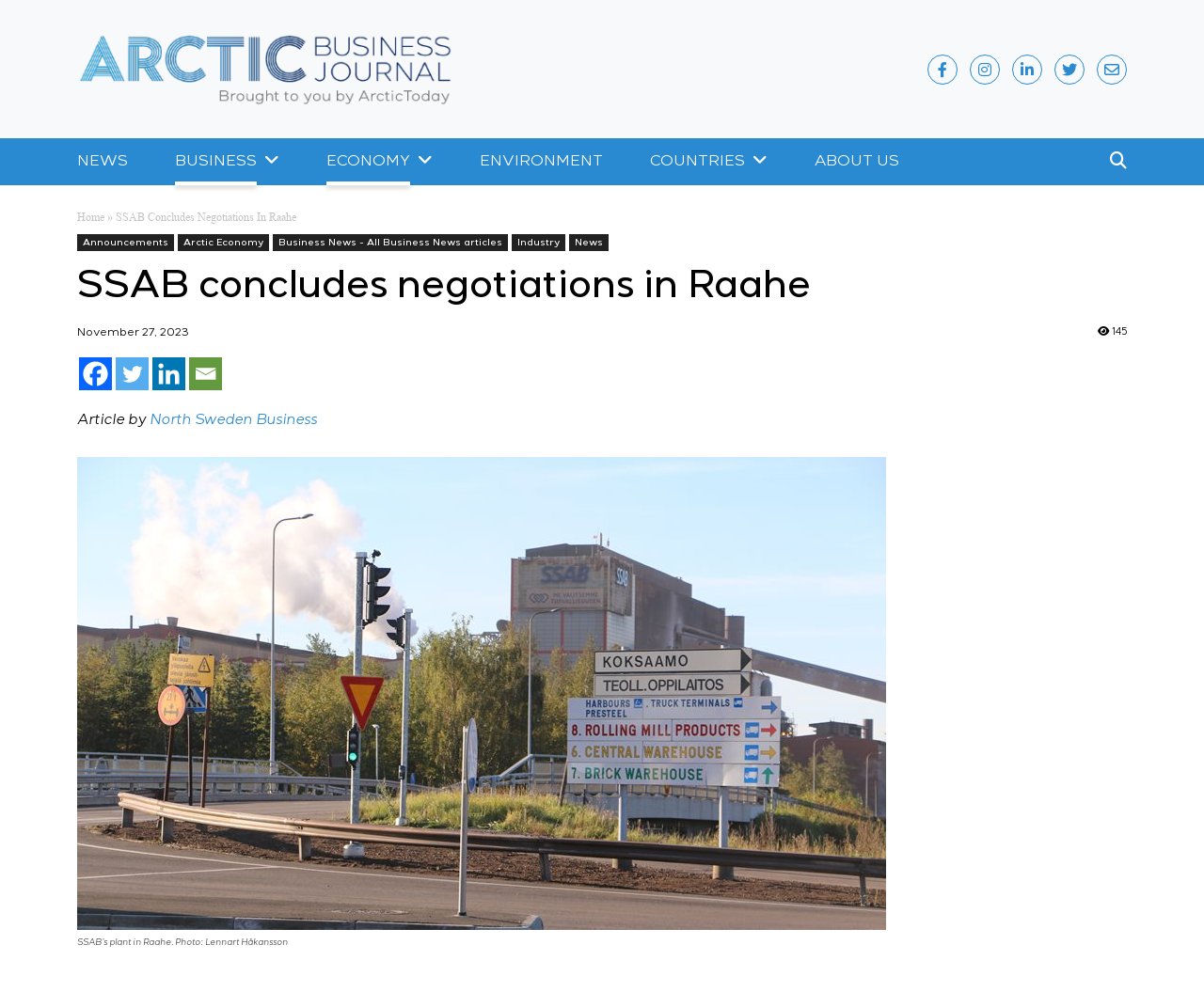Locate the bounding box coordinates of the clickable region necessary to complete the following instruction: "Read the article by North Sweden Business". Provide the coordinates in the format of four float numbers between 0 and 1, i.e., [left, top, right, bottom].

[0.124, 0.417, 0.263, 0.431]